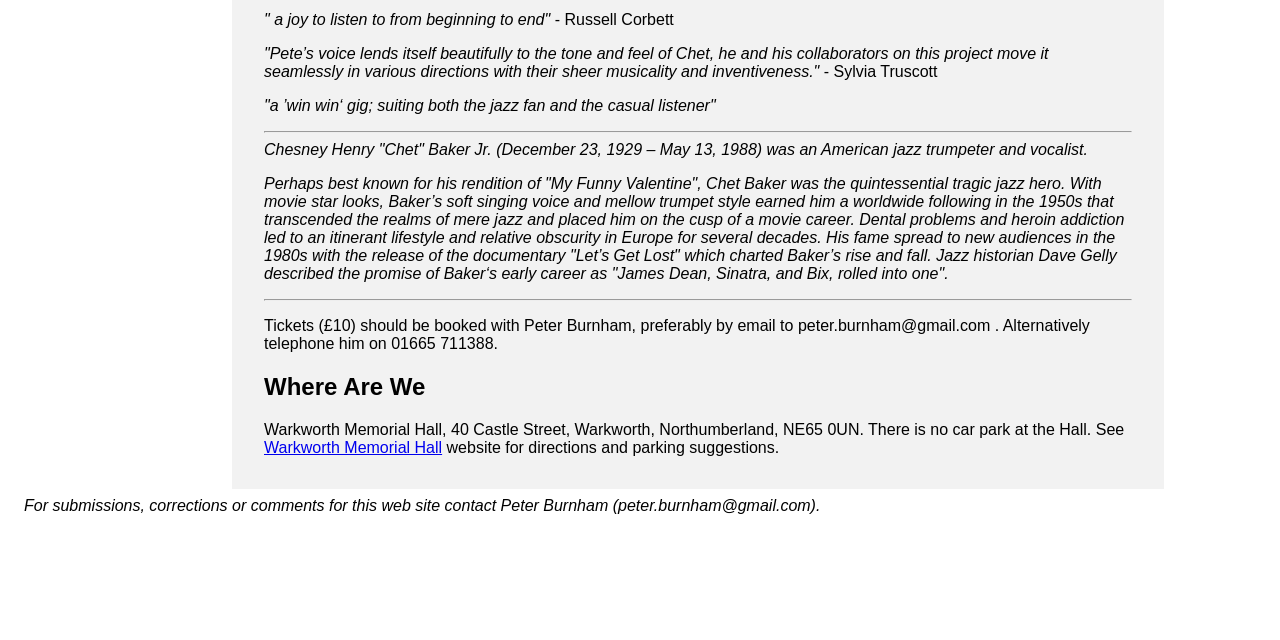Determine the bounding box for the UI element as described: "FB Group here!". The coordinates should be represented as four float numbers between 0 and 1, formatted as [left, top, right, bottom].

None